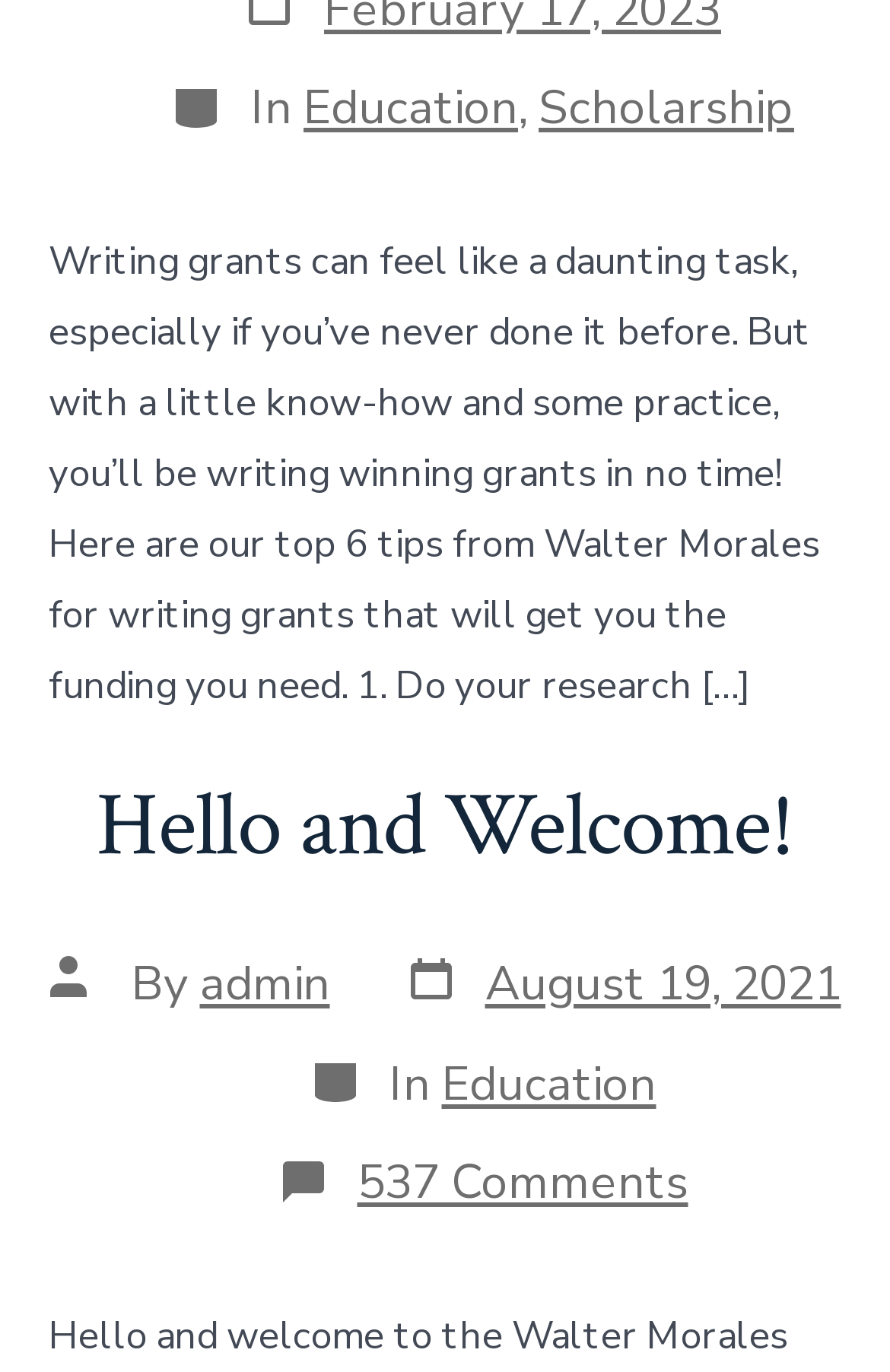How many comments are there on the article?
Using the image, provide a detailed and thorough answer to the question.

The number of comments on the article can be determined by looking at the link '537 Comments on Hello and Welcome!' which indicates that there are 537 comments on the article.